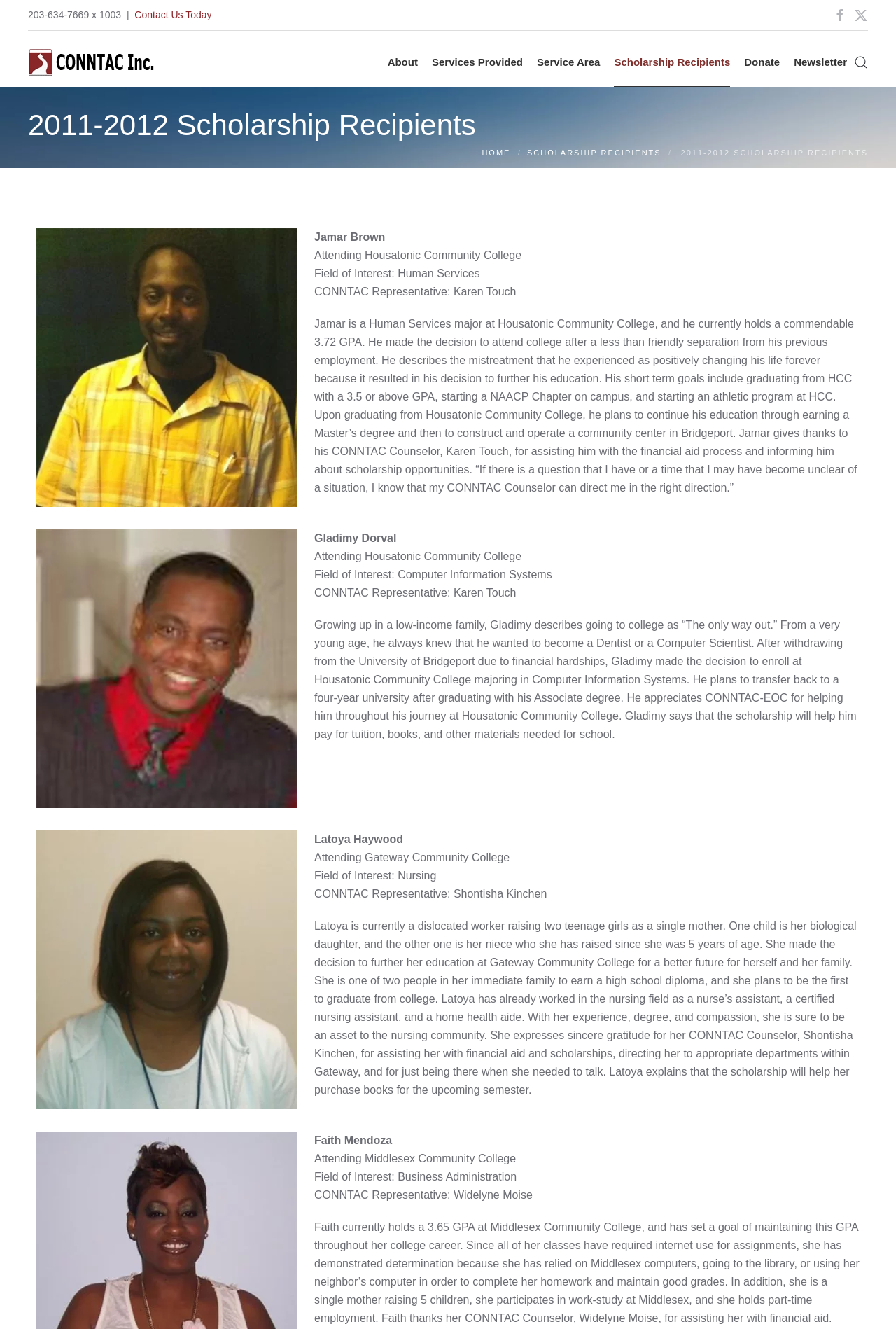Please identify the bounding box coordinates of the element's region that I should click in order to complete the following instruction: "Toggle the expanded menu". The bounding box coordinates consist of four float numbers between 0 and 1, i.e., [left, top, right, bottom].

None